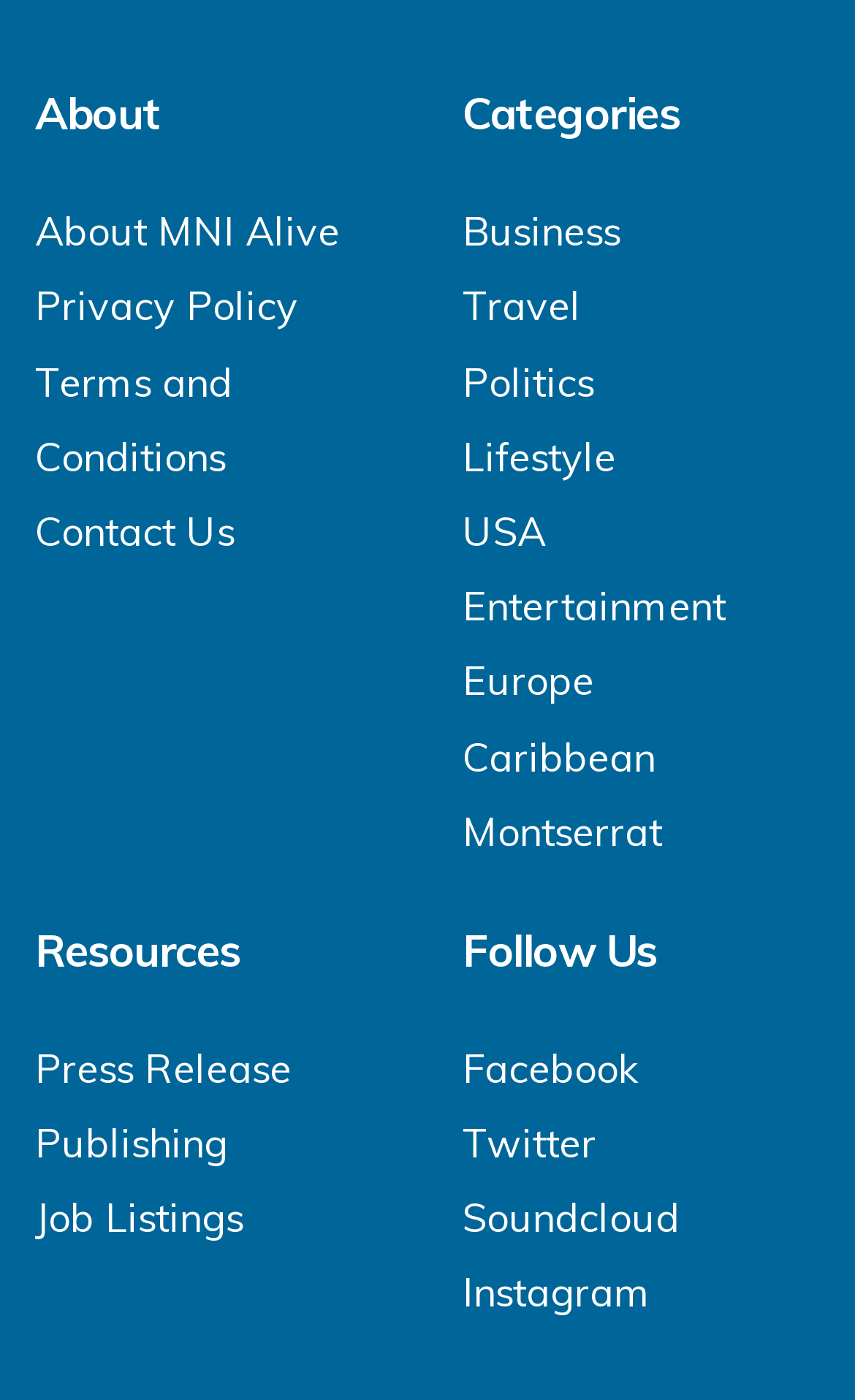Find the bounding box coordinates of the area to click in order to follow the instruction: "Read Privacy Policy".

[0.041, 0.201, 0.349, 0.237]